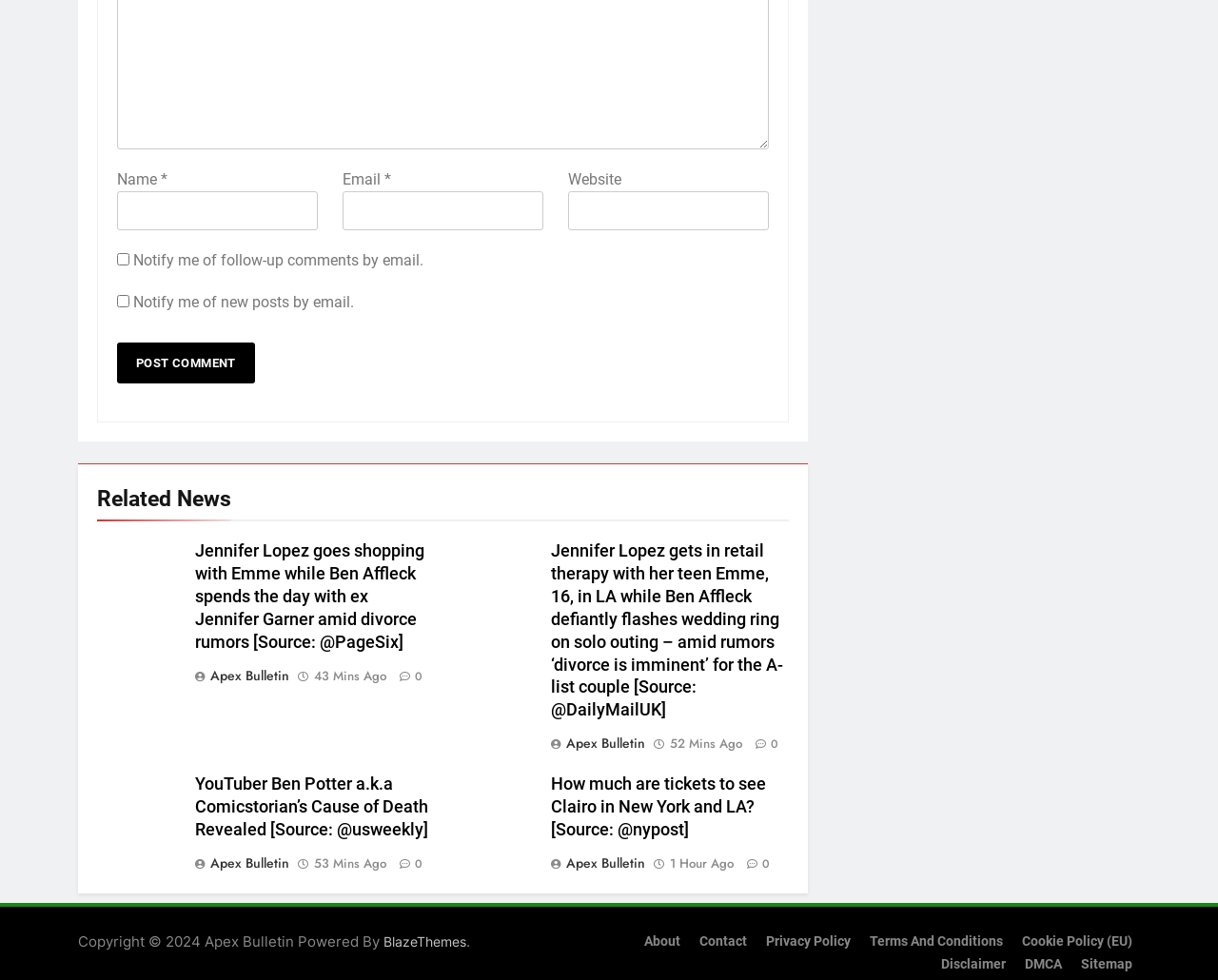Identify the bounding box coordinates of the element to click to follow this instruction: 'Enter your name'. Ensure the coordinates are four float values between 0 and 1, provided as [left, top, right, bottom].

[0.096, 0.195, 0.261, 0.235]